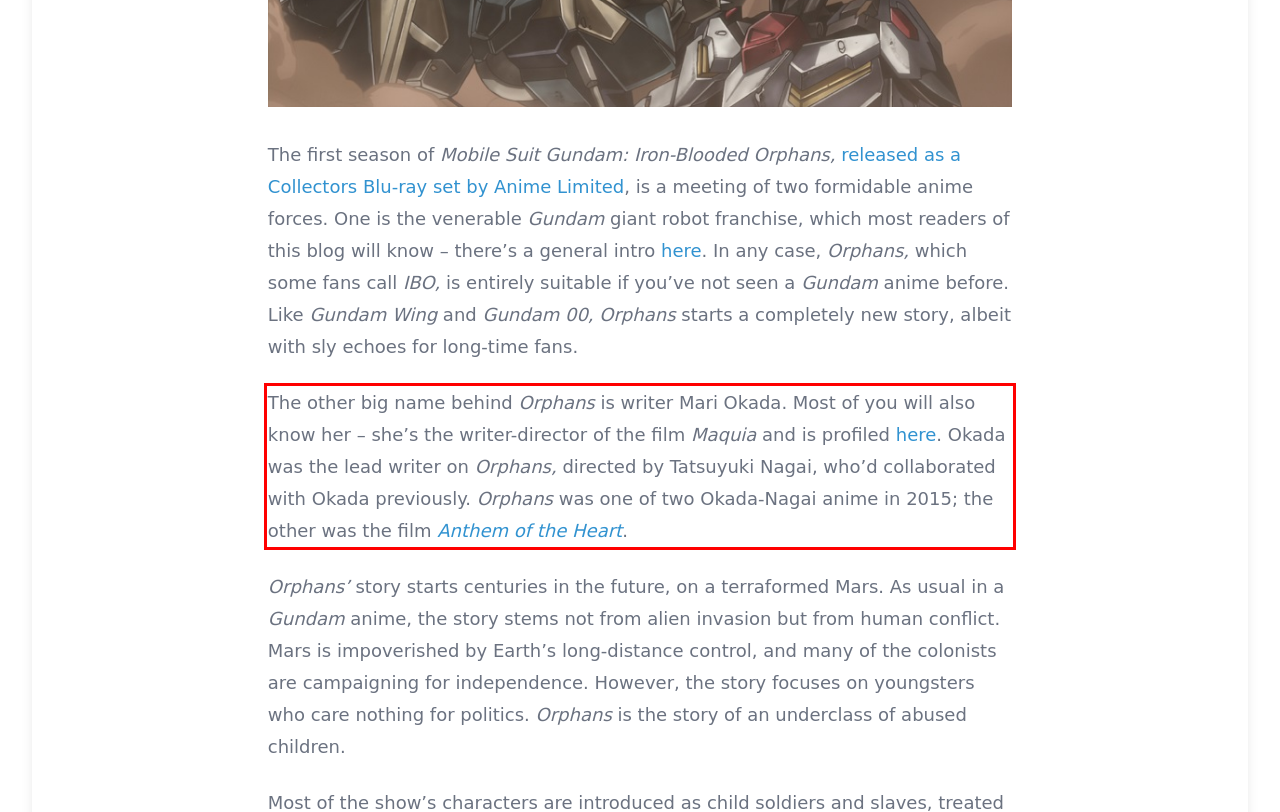Observe the screenshot of the webpage that includes a red rectangle bounding box. Conduct OCR on the content inside this red bounding box and generate the text.

The other big name behind Orphans is writer Mari Okada. Most of you will also know her – she’s the writer-director of the film Maquia and is profiled here. Okada was the lead writer on Orphans, directed by Tatsuyuki Nagai, who’d collaborated with Okada previously. Orphans was one of two Okada-Nagai anime in 2015; the other was the film Anthem of the Heart.